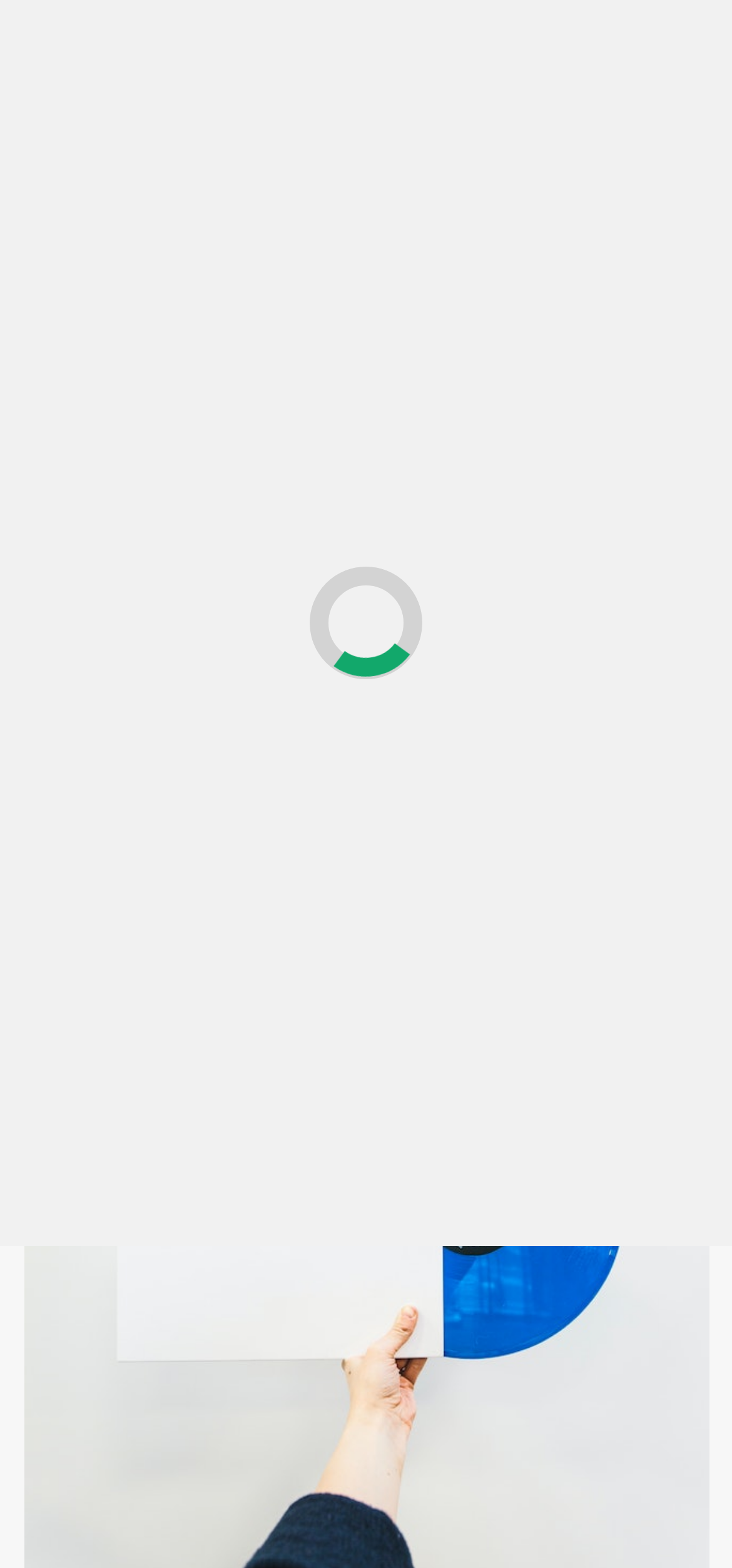Determine the main text heading of the webpage and provide its content.

Discover the Timeless Charm of Vinyl Records: Uncover a World of Musical Nostalgia